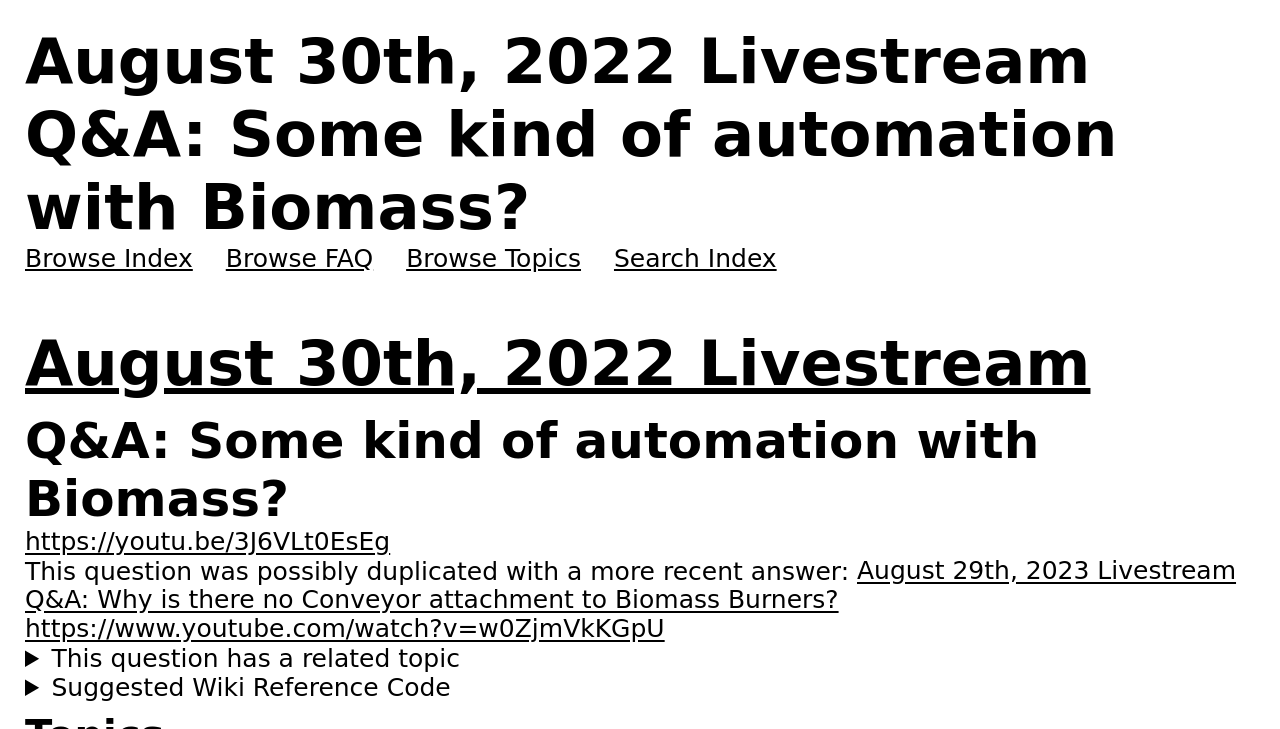Refer to the image and provide a thorough answer to this question:
What is the URL of the YouTube video related to the Q&A?

I found the URL of the YouTube video related to the Q&A by looking at the link element with the text 'https://youtu.be/3J6VLt0EsEg', which is located below the heading 'Q&A: Some kind of automation with Biomass?'.